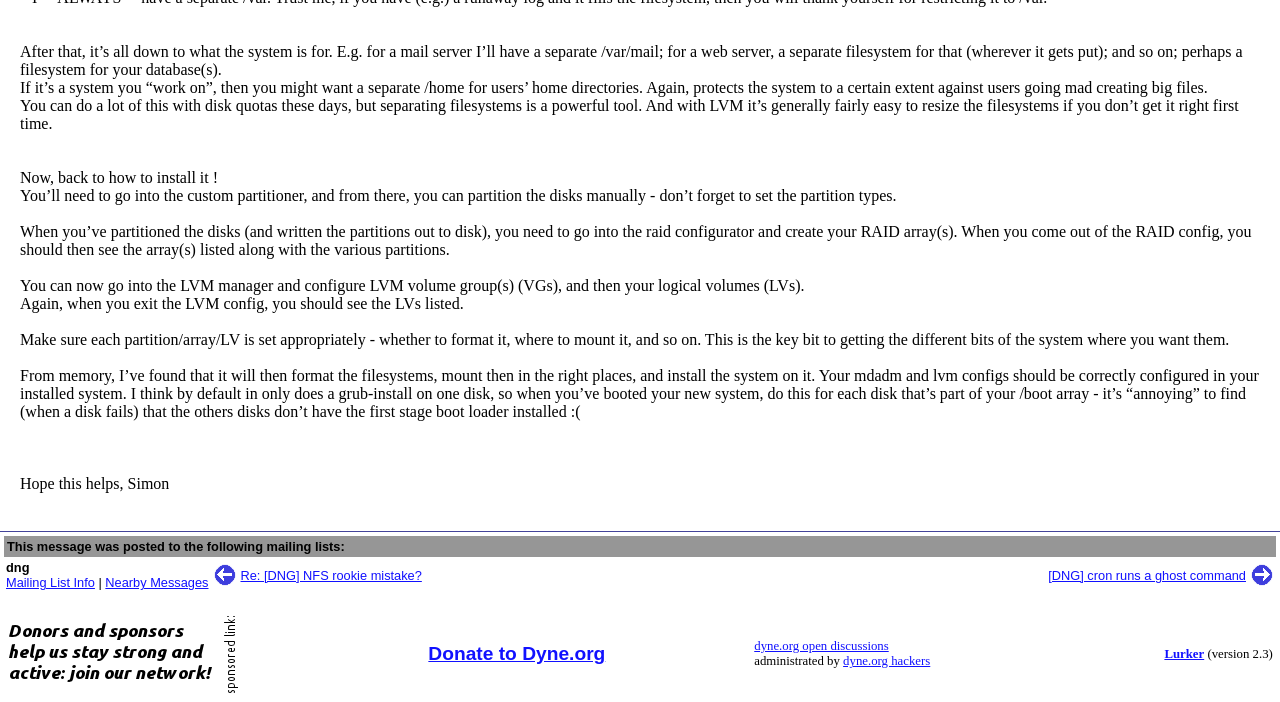Pinpoint the bounding box coordinates for the area that should be clicked to perform the following instruction: "Check 'Lurker' version".

[0.91, 0.921, 0.941, 0.941]